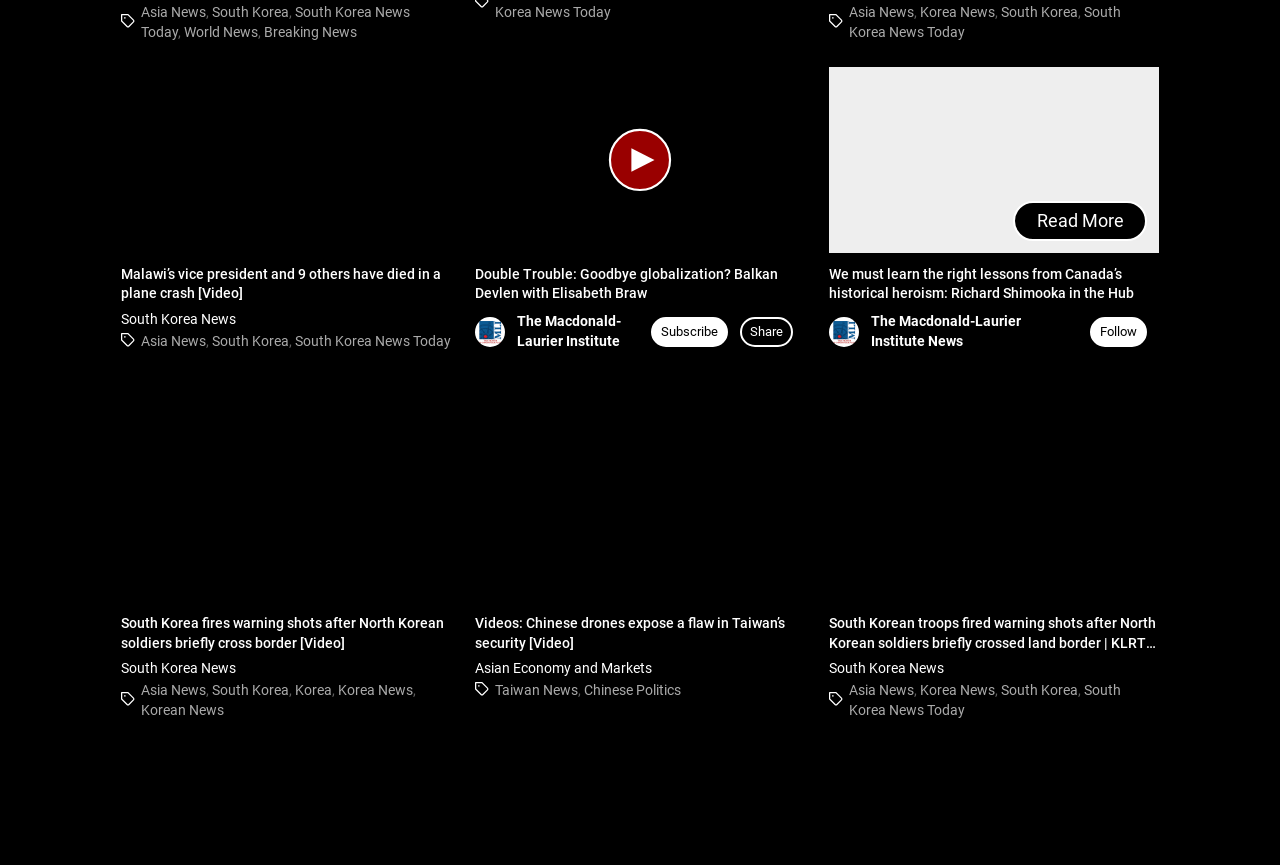Bounding box coordinates are specified in the format (top-left x, top-left y, bottom-right x, bottom-right y). All values are floating point numbers bounded between 0 and 1. Please provide the bounding box coordinate of the region this sentence describes: World News

[0.144, 0.028, 0.202, 0.046]